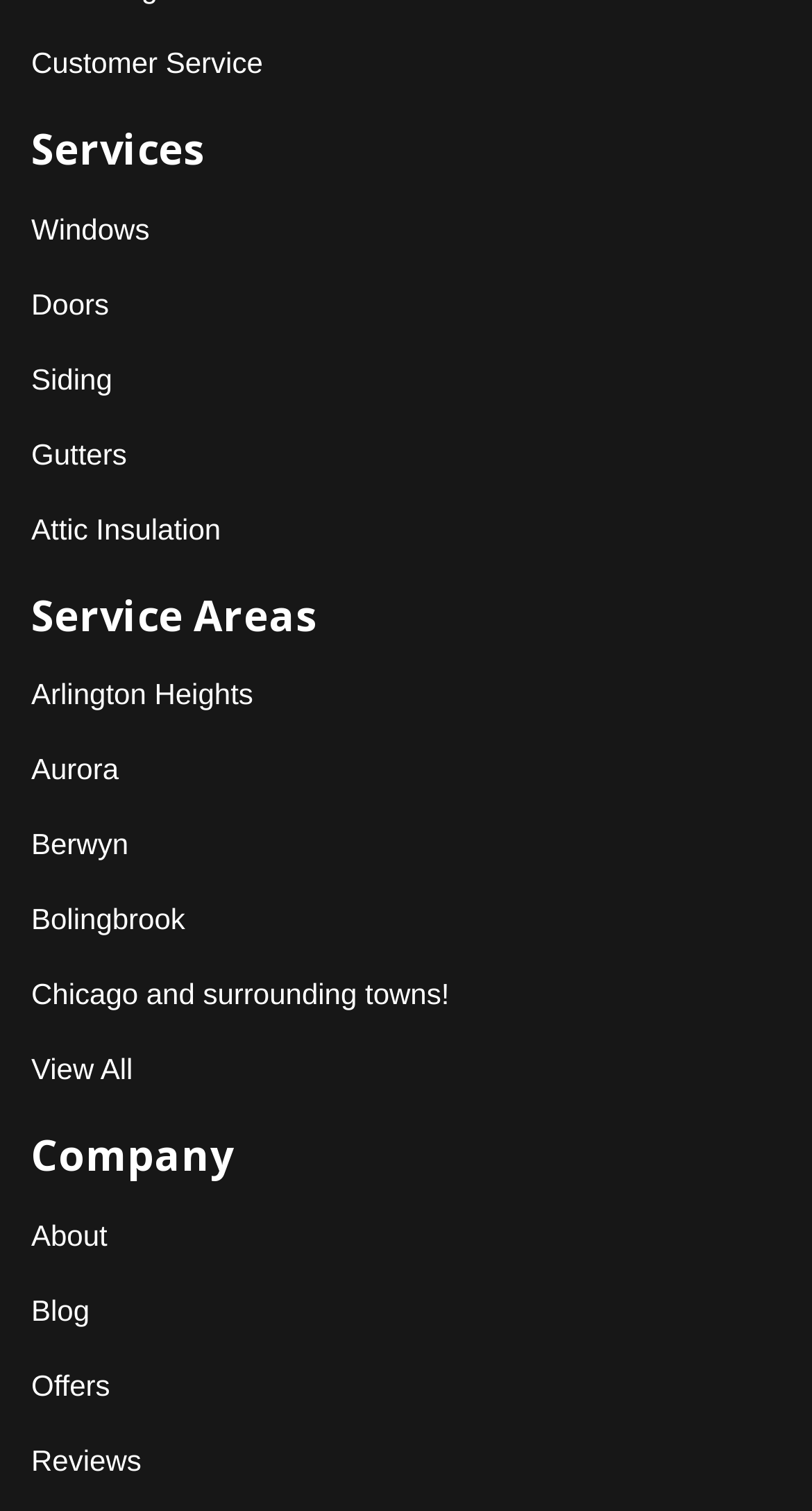Identify the bounding box coordinates of the section that should be clicked to achieve the task described: "View Windows services".

[0.038, 0.126, 0.184, 0.176]